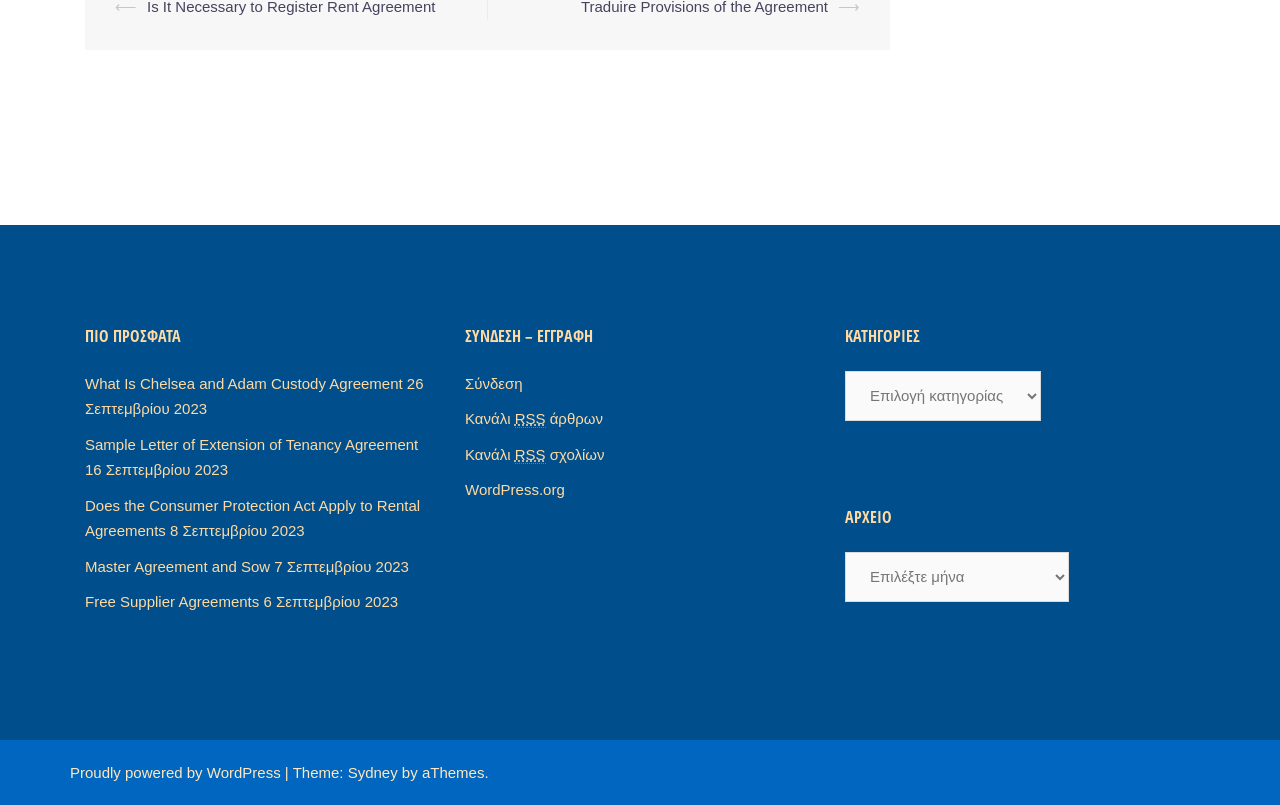Identify the bounding box coordinates for the region to click in order to carry out this instruction: "View 'ΠΙΟ ΠΡΟΣΦΑΤΑ'". Provide the coordinates using four float numbers between 0 and 1, formatted as [left, top, right, bottom].

[0.066, 0.403, 0.34, 0.46]